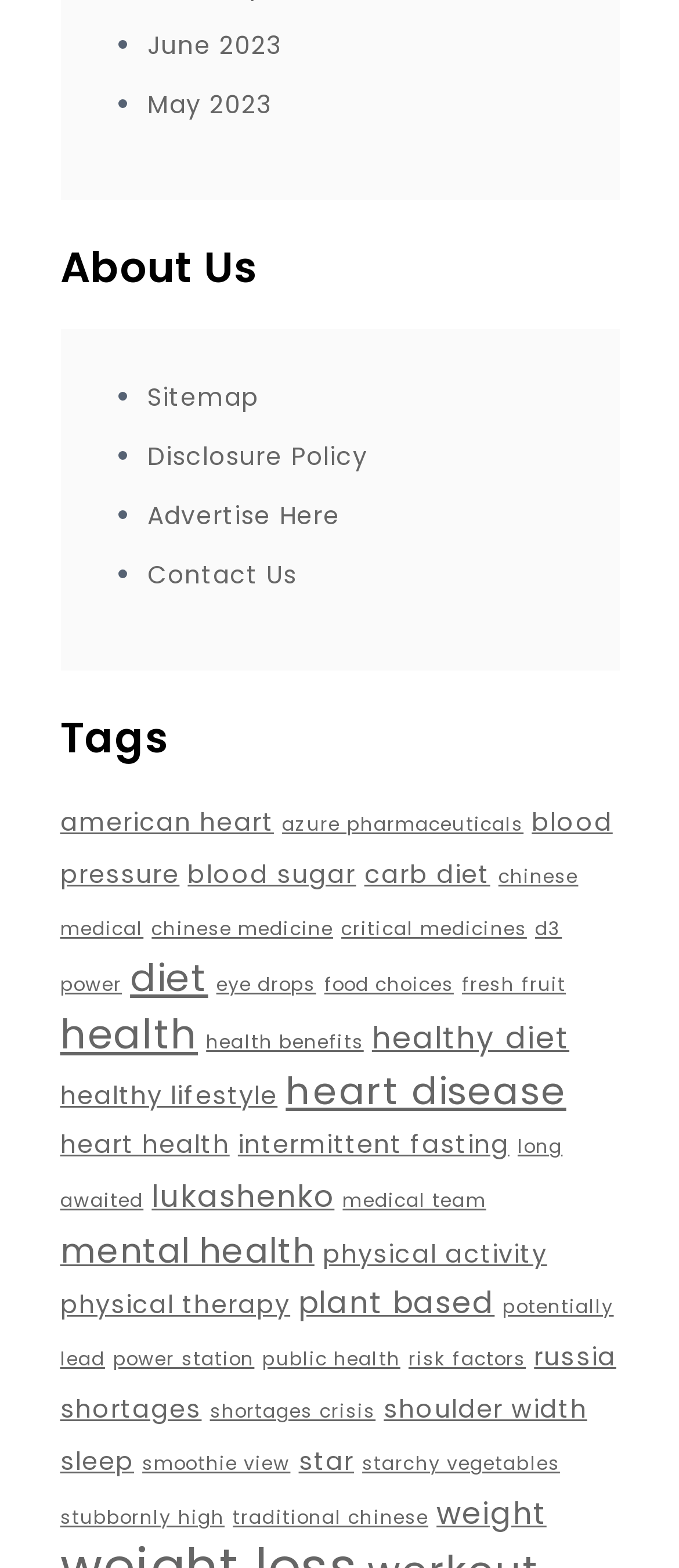Based on the description "critical medicines", find the bounding box of the specified UI element.

[0.503, 0.585, 0.776, 0.601]